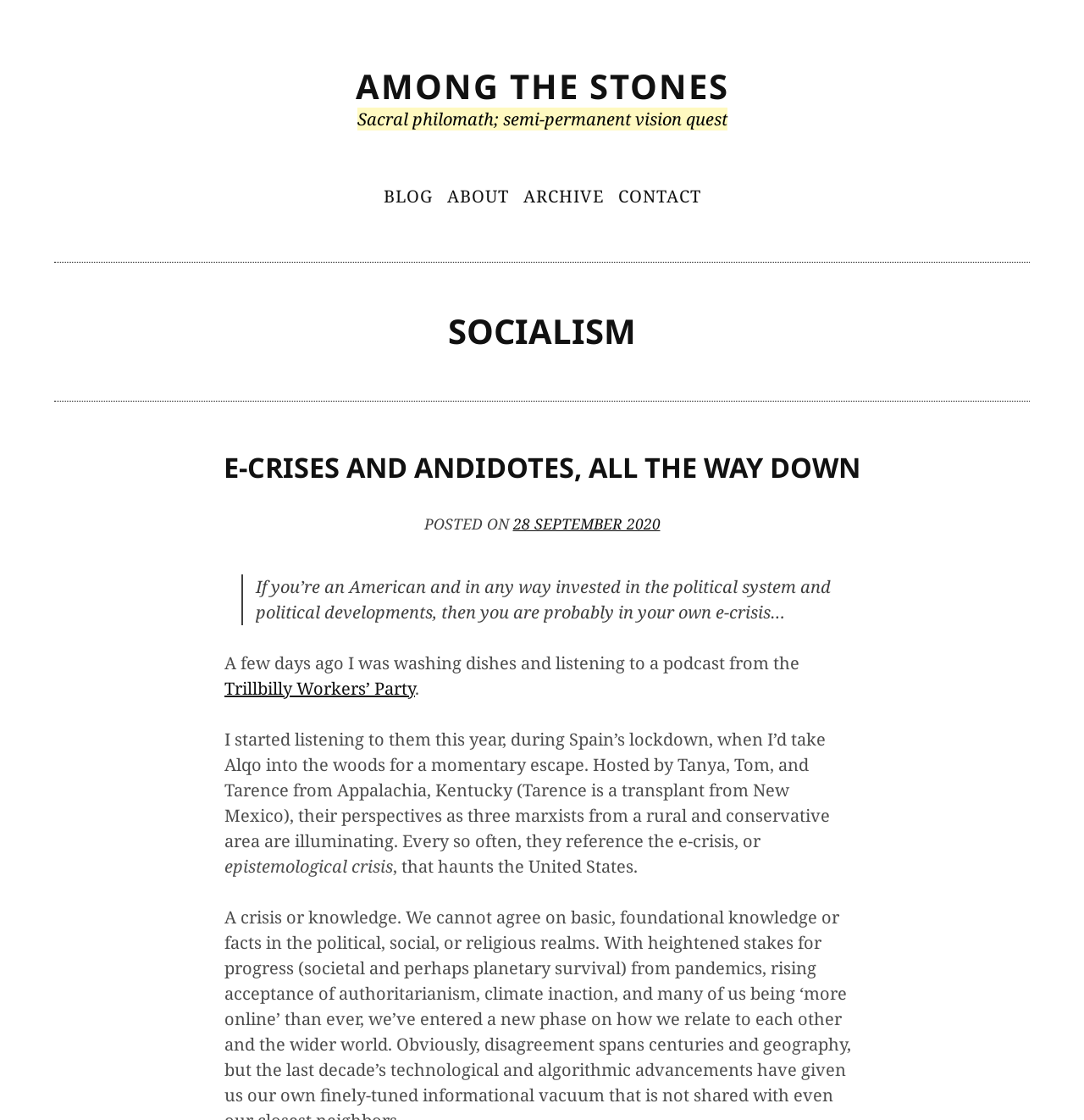Provide your answer in one word or a succinct phrase for the question: 
What is the term used to describe the crisis mentioned in the article?

epistemological crisis